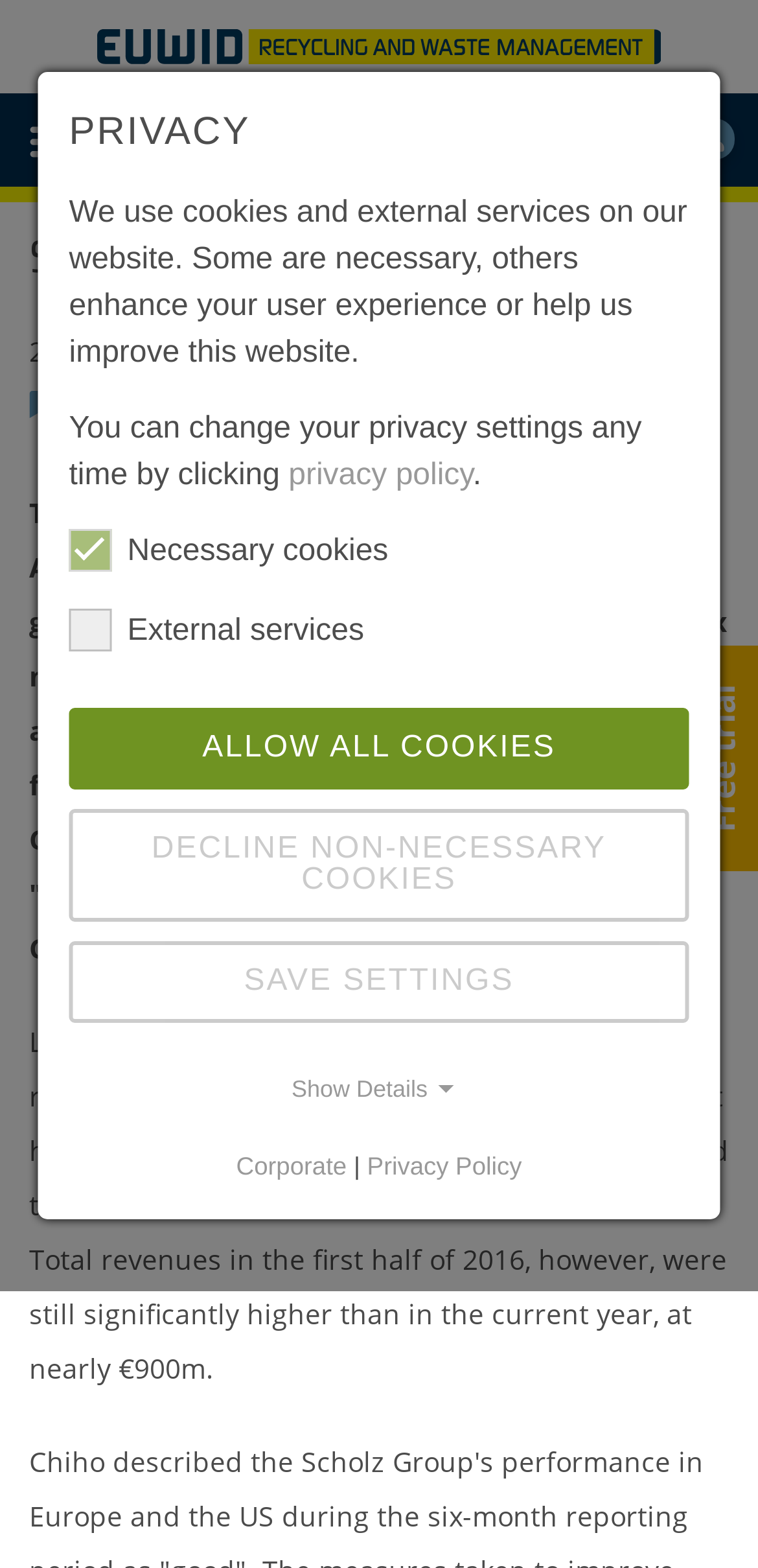Identify the bounding box coordinates for the region to click in order to carry out this instruction: "Login to the website". Provide the coordinates using four float numbers between 0 and 1, formatted as [left, top, right, bottom].

[0.915, 0.076, 0.969, 0.102]